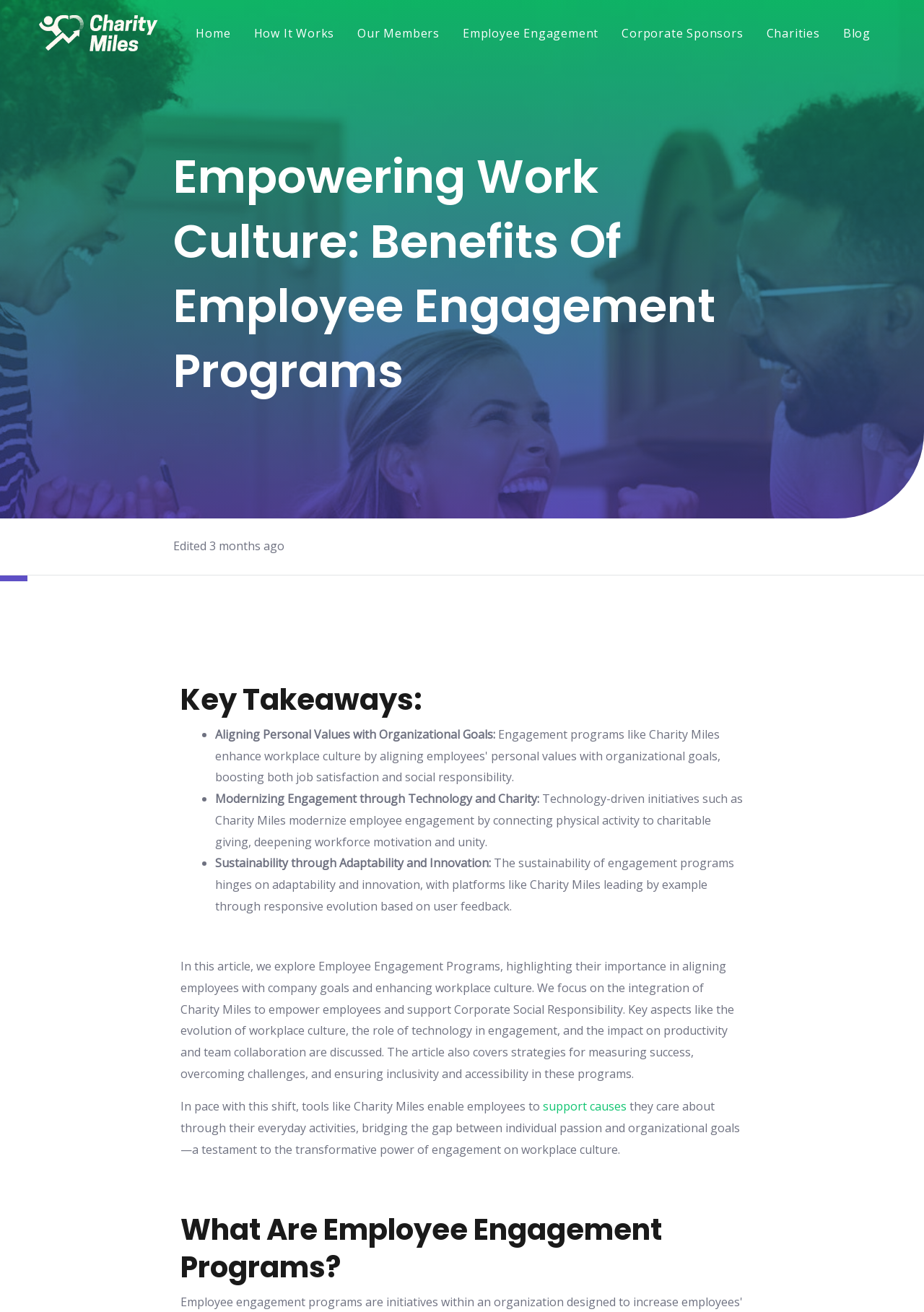Bounding box coordinates are specified in the format (top-left x, top-left y, bottom-right x, bottom-right y). All values are floating point numbers bounded between 0 and 1. Please provide the bounding box coordinate of the region this sentence describes: How It Works

[0.268, 0.013, 0.368, 0.038]